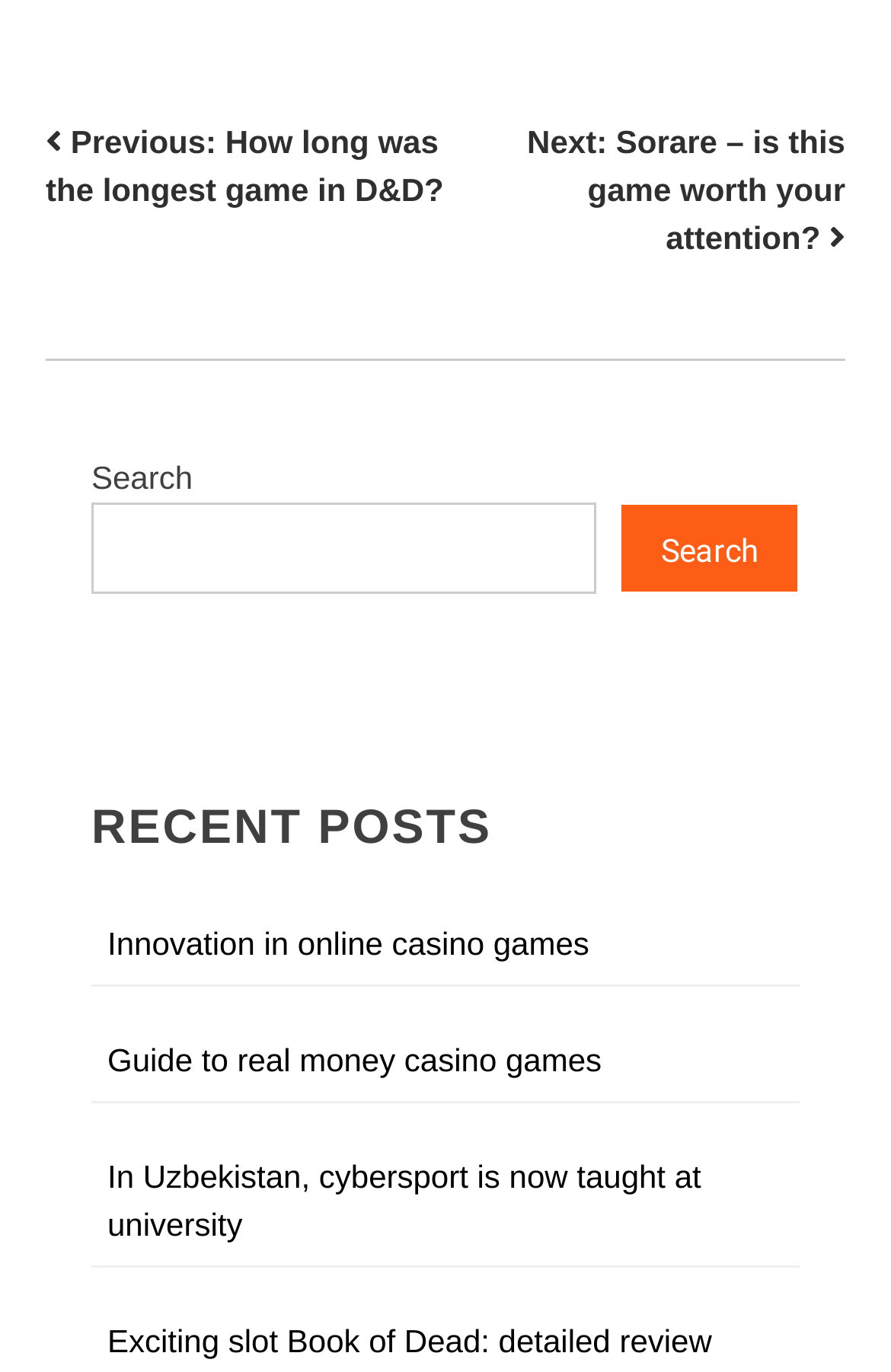What is the title of the section below the navigation?
Look at the image and construct a detailed response to the question.

The section below the navigation has a heading element with the text 'RECENT POSTS', which indicates that this section contains a list of recent posts.